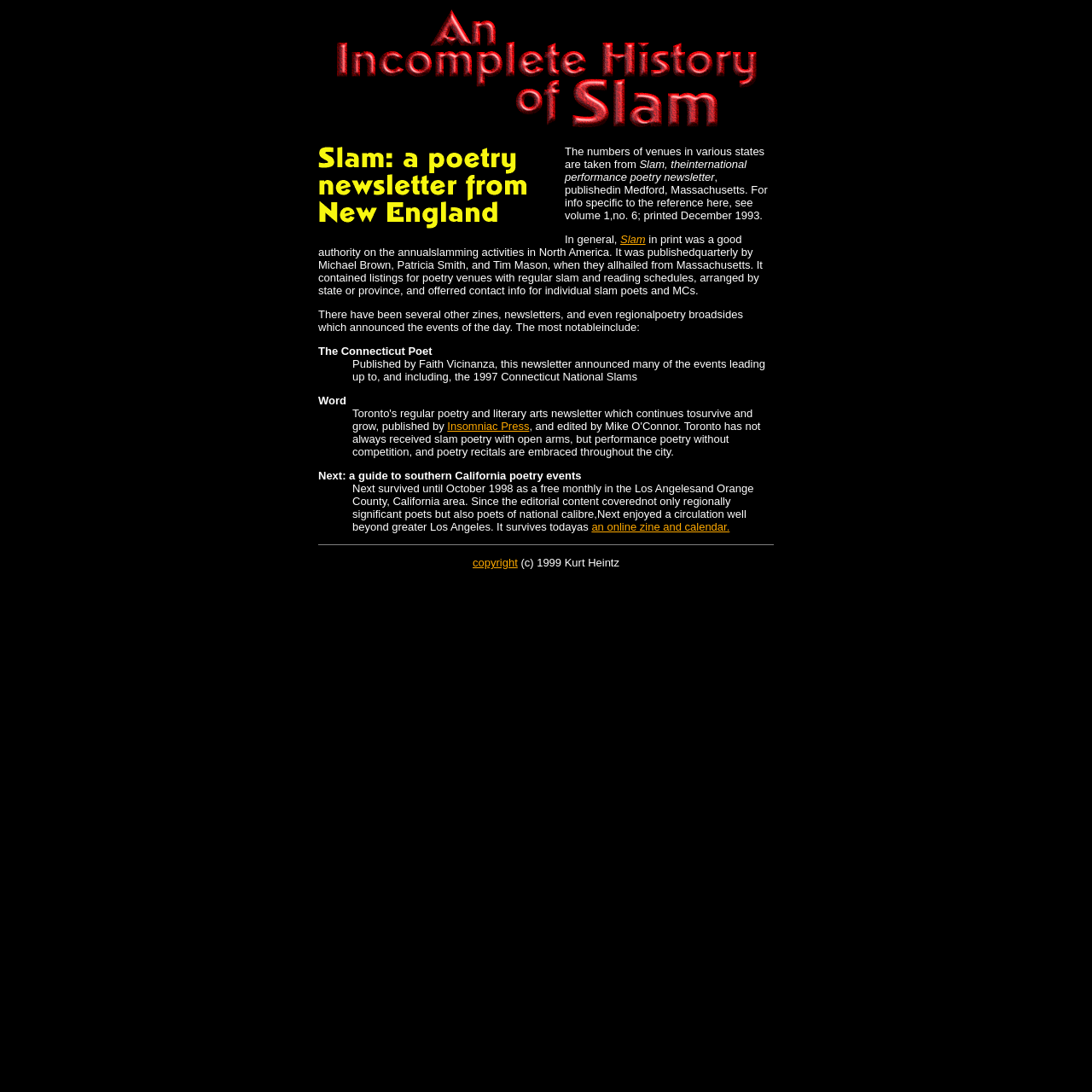What is the topic of the webpage?
Look at the screenshot and provide an in-depth answer.

Based on the content of the webpage, it appears to be discussing slam poetry, with references to various publications and events related to the topic.